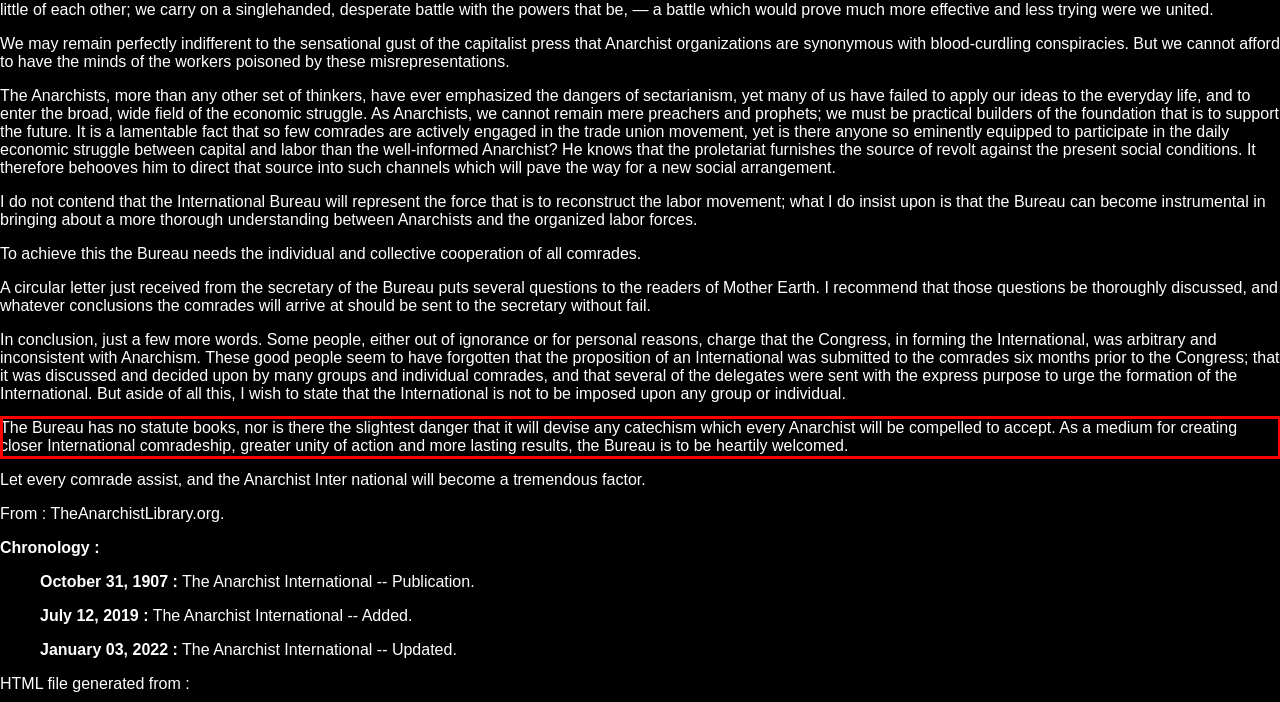You are provided with a screenshot of a webpage featuring a red rectangle bounding box. Extract the text content within this red bounding box using OCR.

The Bureau has no statute books, nor is there the slightest danger that it will devise any catechism which every Anarchist will be compelled to accept. As a medium for creating closer International comradeship, greater unity of action and more lasting results, the Bureau is to be heartily welcomed.